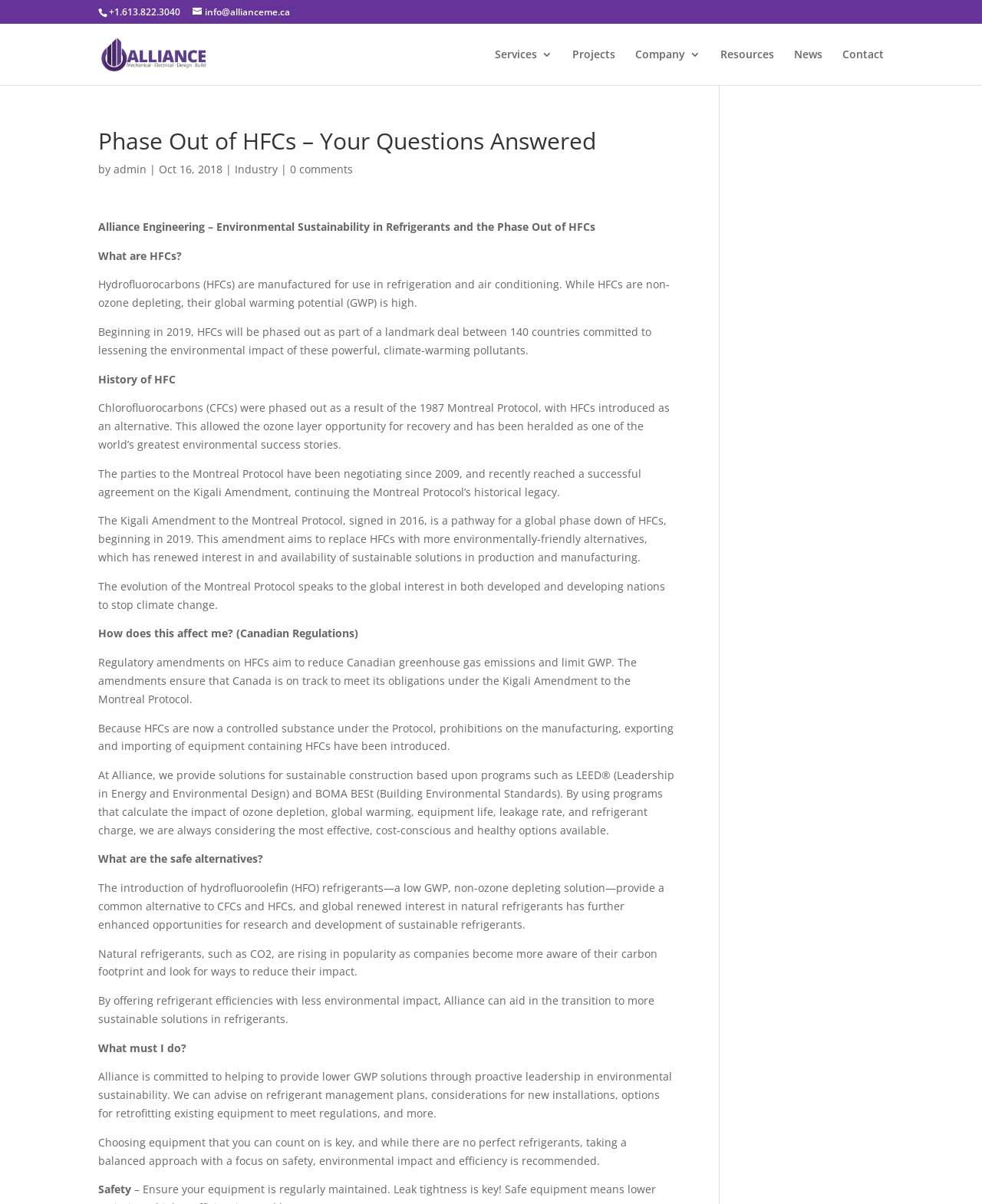Extract the bounding box coordinates of the UI element described by: "alt="Alliance Engineering"". The coordinates should include four float numbers ranging from 0 to 1, e.g., [left, top, right, bottom].

[0.103, 0.038, 0.209, 0.05]